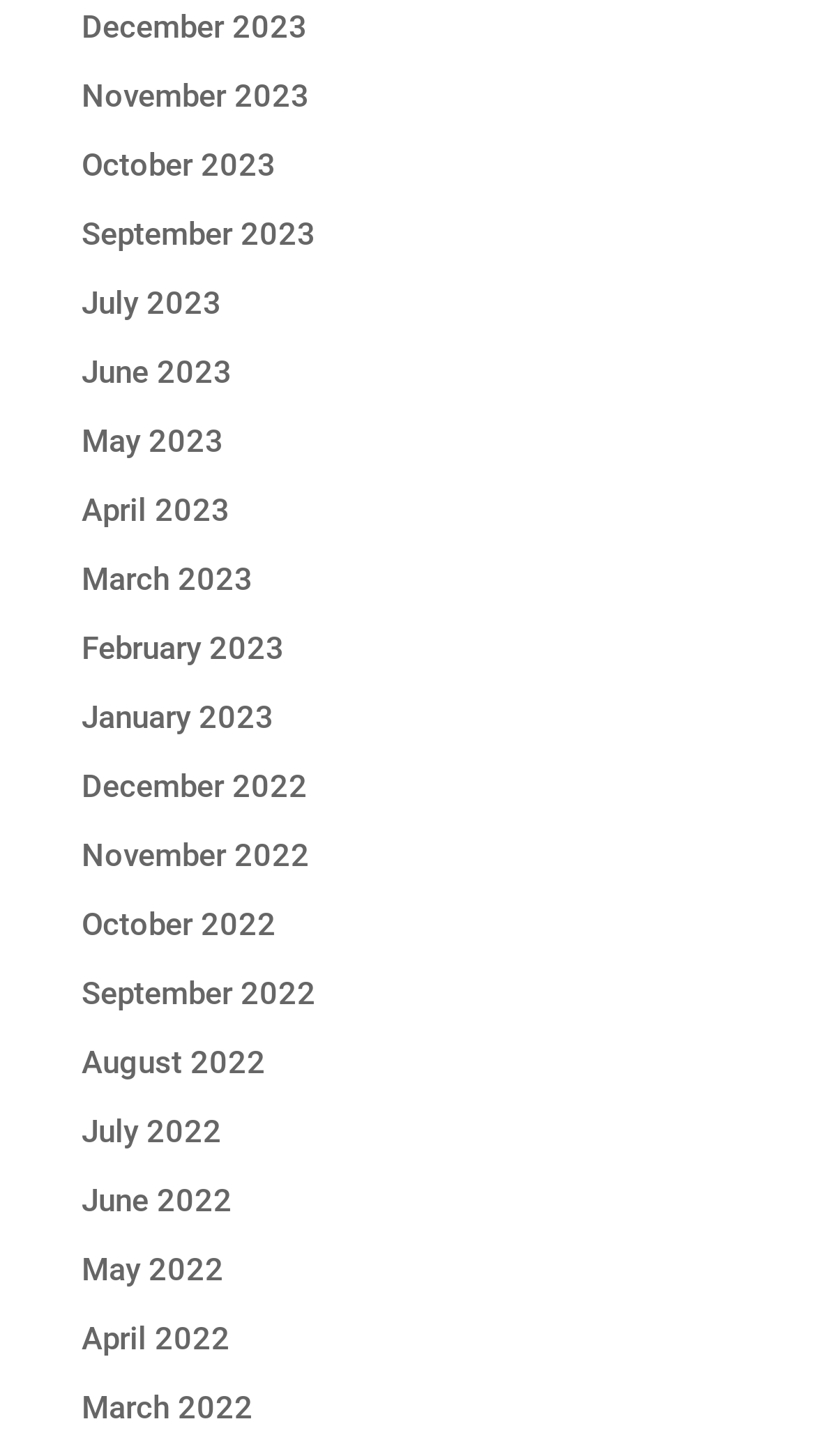Please find the bounding box coordinates of the element that you should click to achieve the following instruction: "View October 2023". The coordinates should be presented as four float numbers between 0 and 1: [left, top, right, bottom].

[0.1, 0.1, 0.338, 0.126]